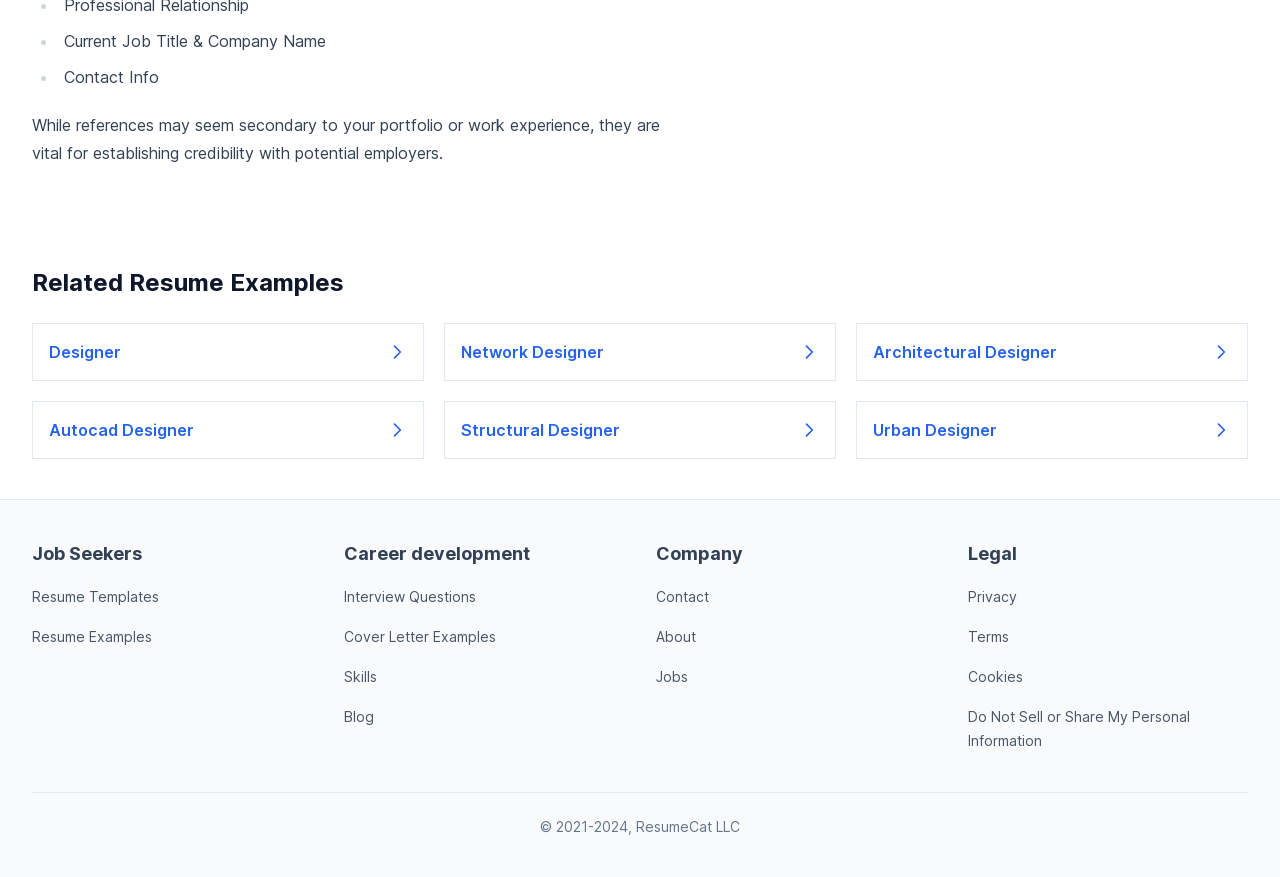What is the purpose of references in a job application?
Please provide a detailed and comprehensive answer to the question.

According to the webpage, references may seem secondary to a portfolio or work experience, but they are vital for establishing credibility with potential employers.